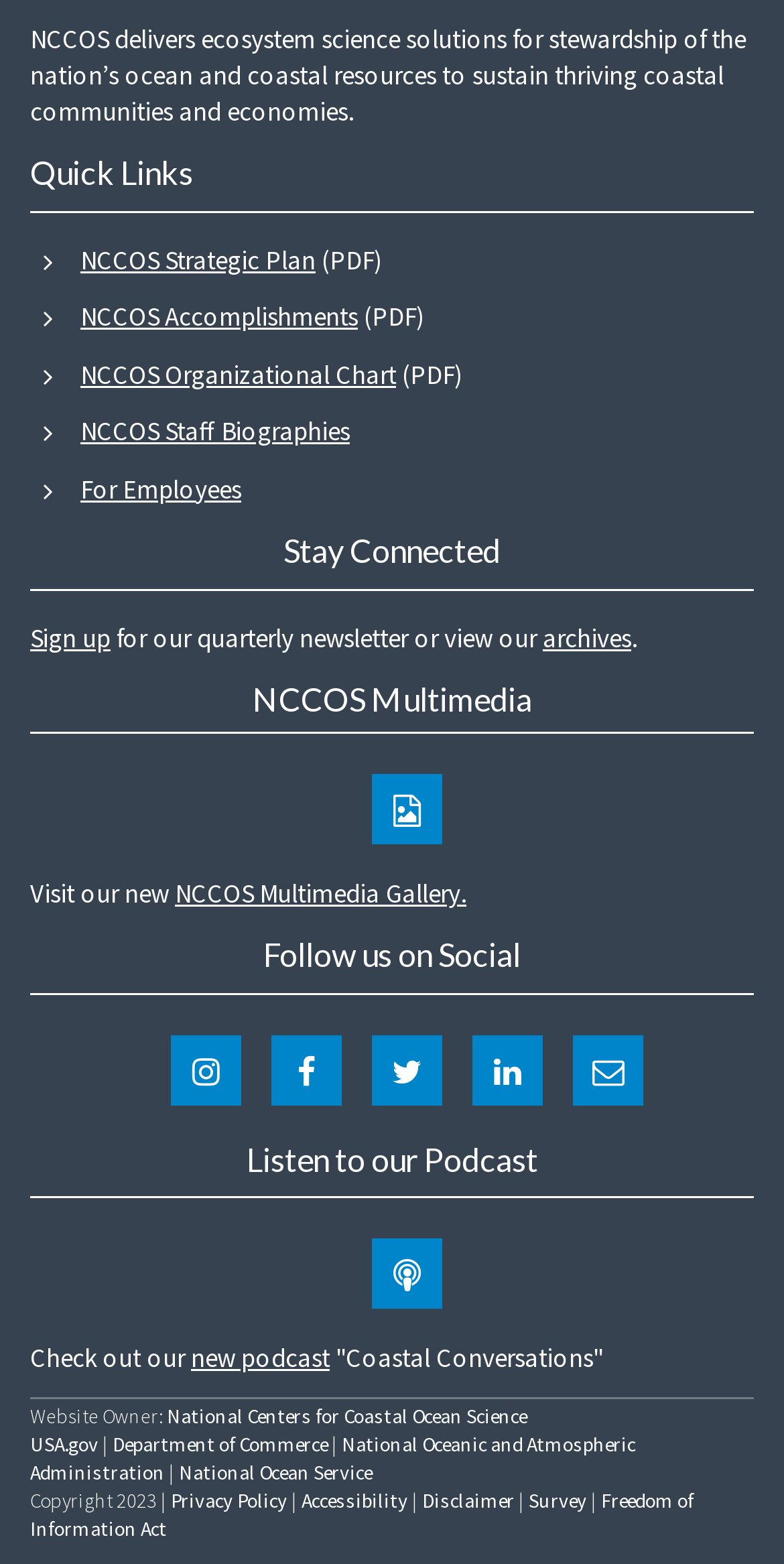Please look at the image and answer the question with a detailed explanation: What can be found in the NCCOS Multimedia Gallery?

The link 'NCCOS Multimedia Gallery' is located under the heading 'NCCOS Multimedia', suggesting that the gallery contains multimedia content related to NCCOS.